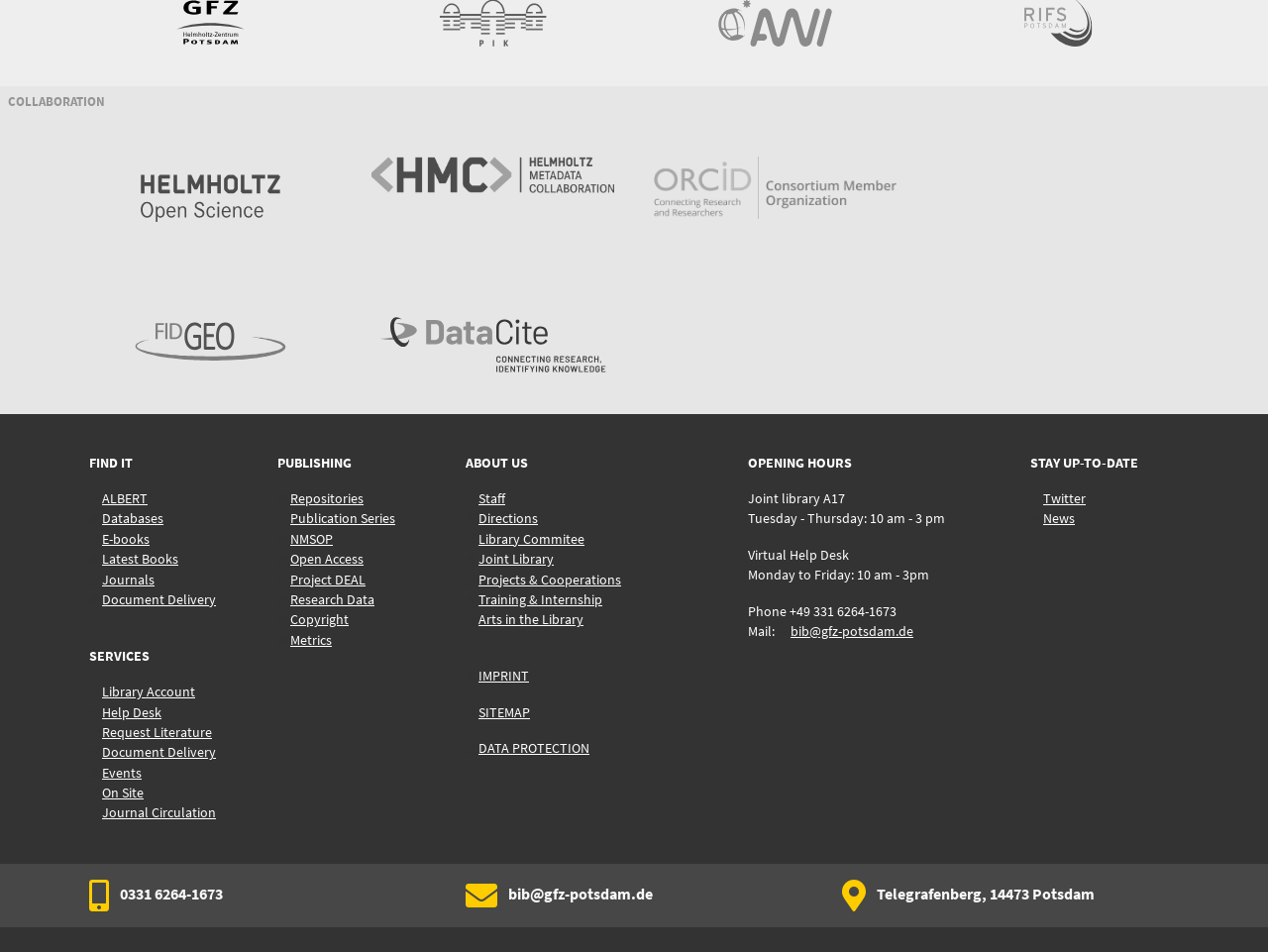Given the element description, predict the bounding box coordinates in the format (top-left x, top-left y, bottom-right x, bottom-right y), using floating point numbers between 0 and 1: Help Desk

[0.07, 0.739, 0.127, 0.757]